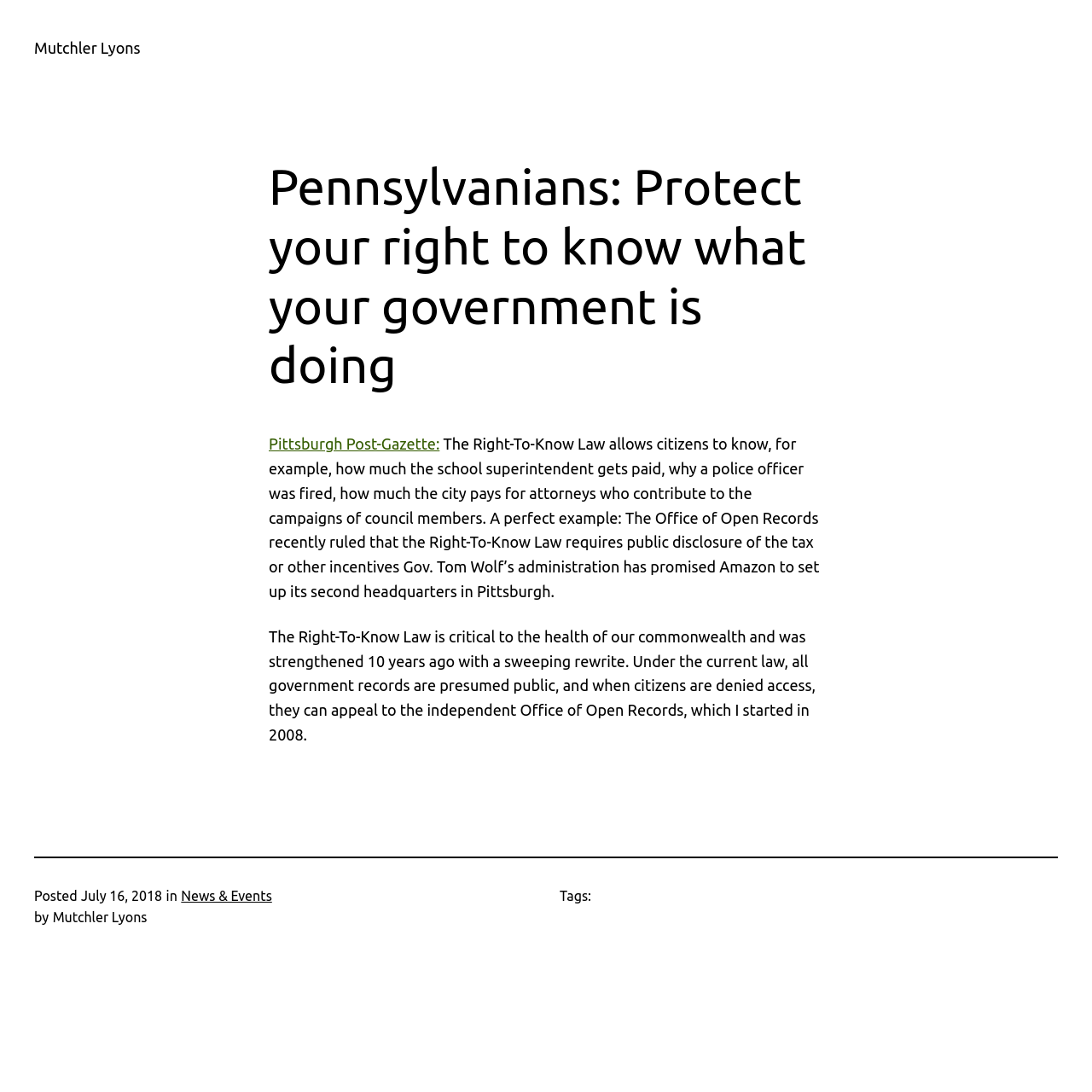Using details from the image, please answer the following question comprehensively:
Who started the Office of Open Records?

According to the article, Mutchler Lyons started the Office of Open Records in 2008, which is an independent body that citizens can appeal to when they are denied access to government records.